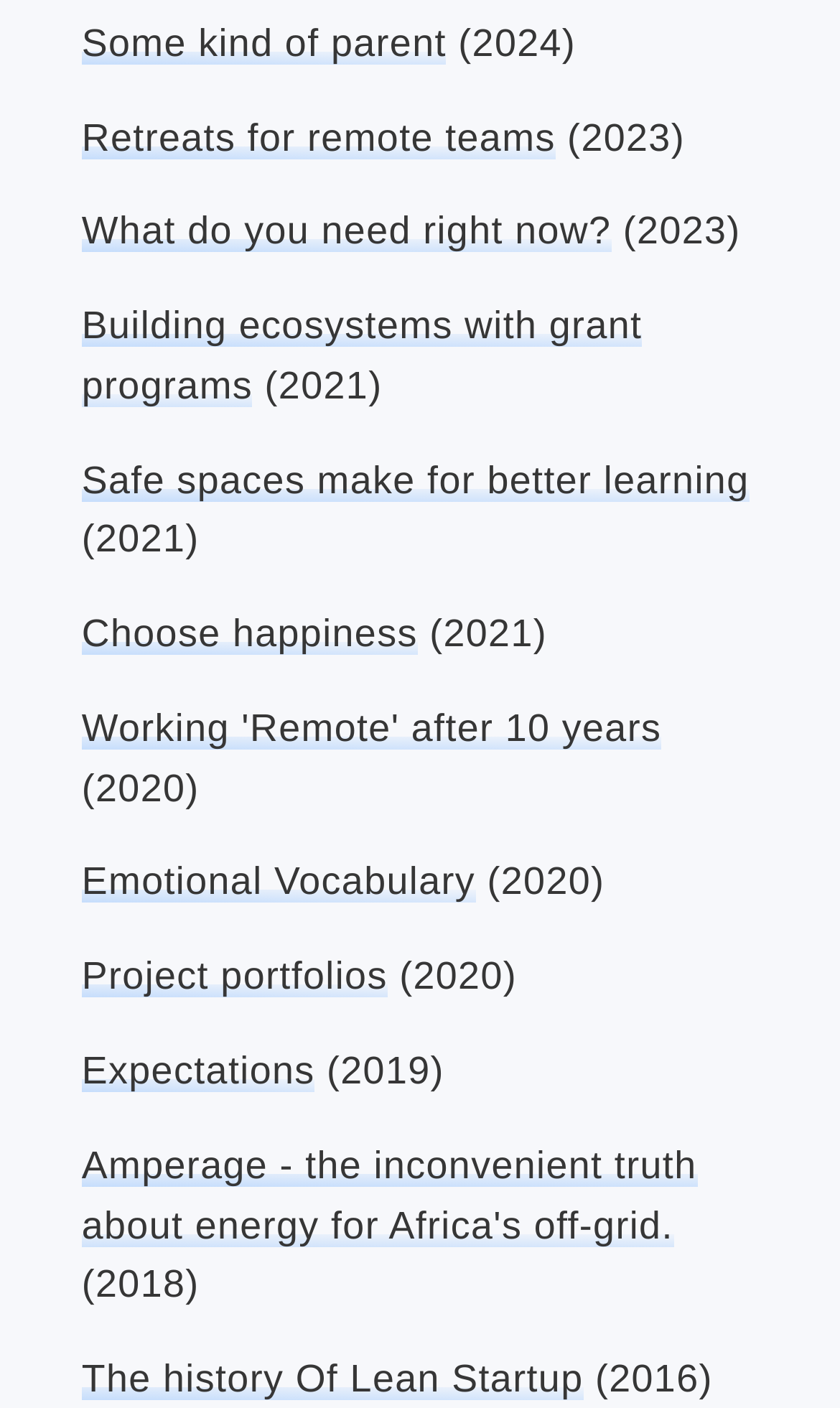Identify the bounding box coordinates necessary to click and complete the given instruction: "Read about 'Building ecosystems with grant programs'".

[0.097, 0.216, 0.764, 0.289]